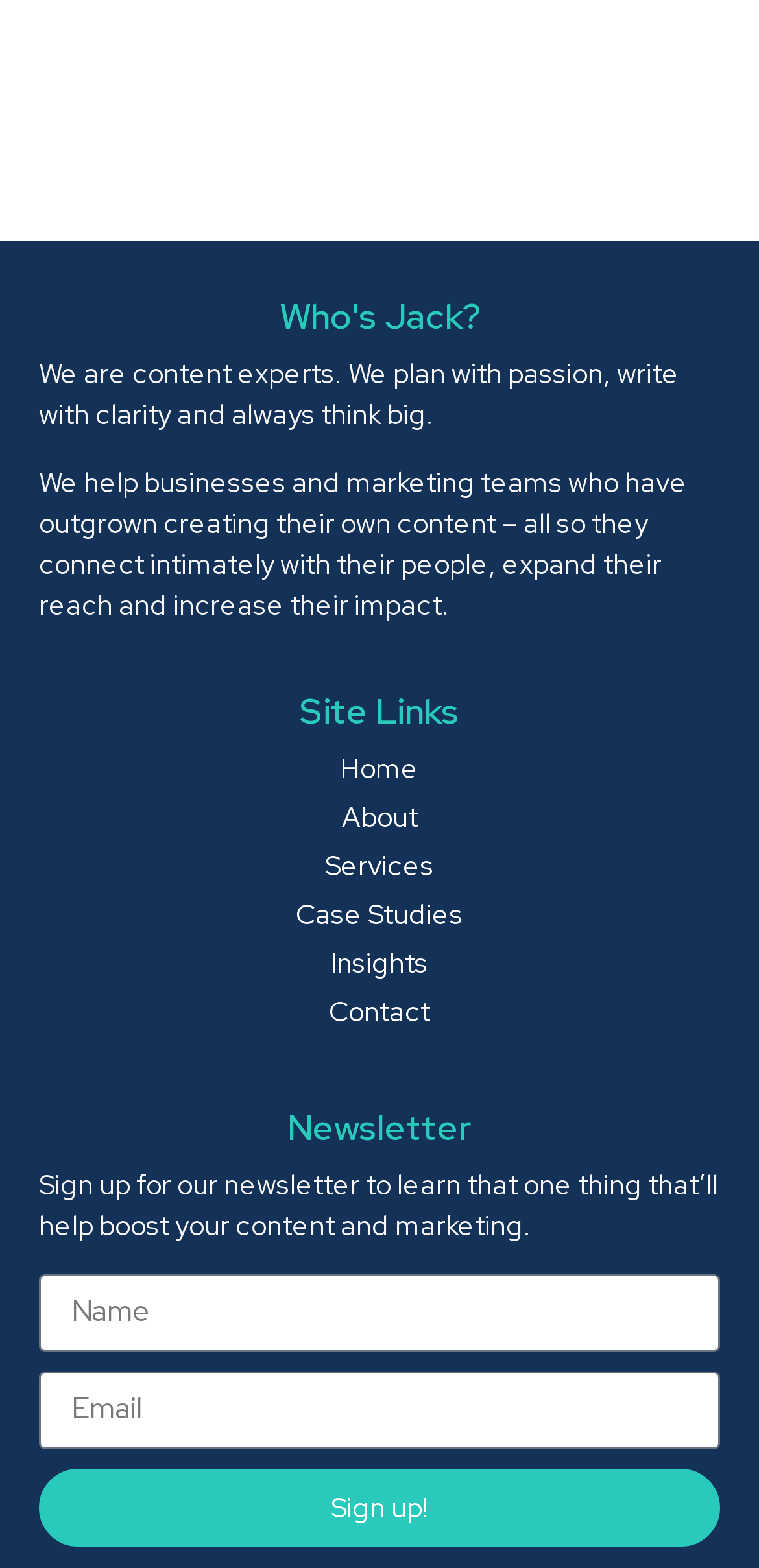Given the element description ThemeinWP Team, specify the bounding box coordinates of the corresponding UI element in the format (top-left x, top-left y, bottom-right x, bottom-right y). All values must be between 0 and 1.

None